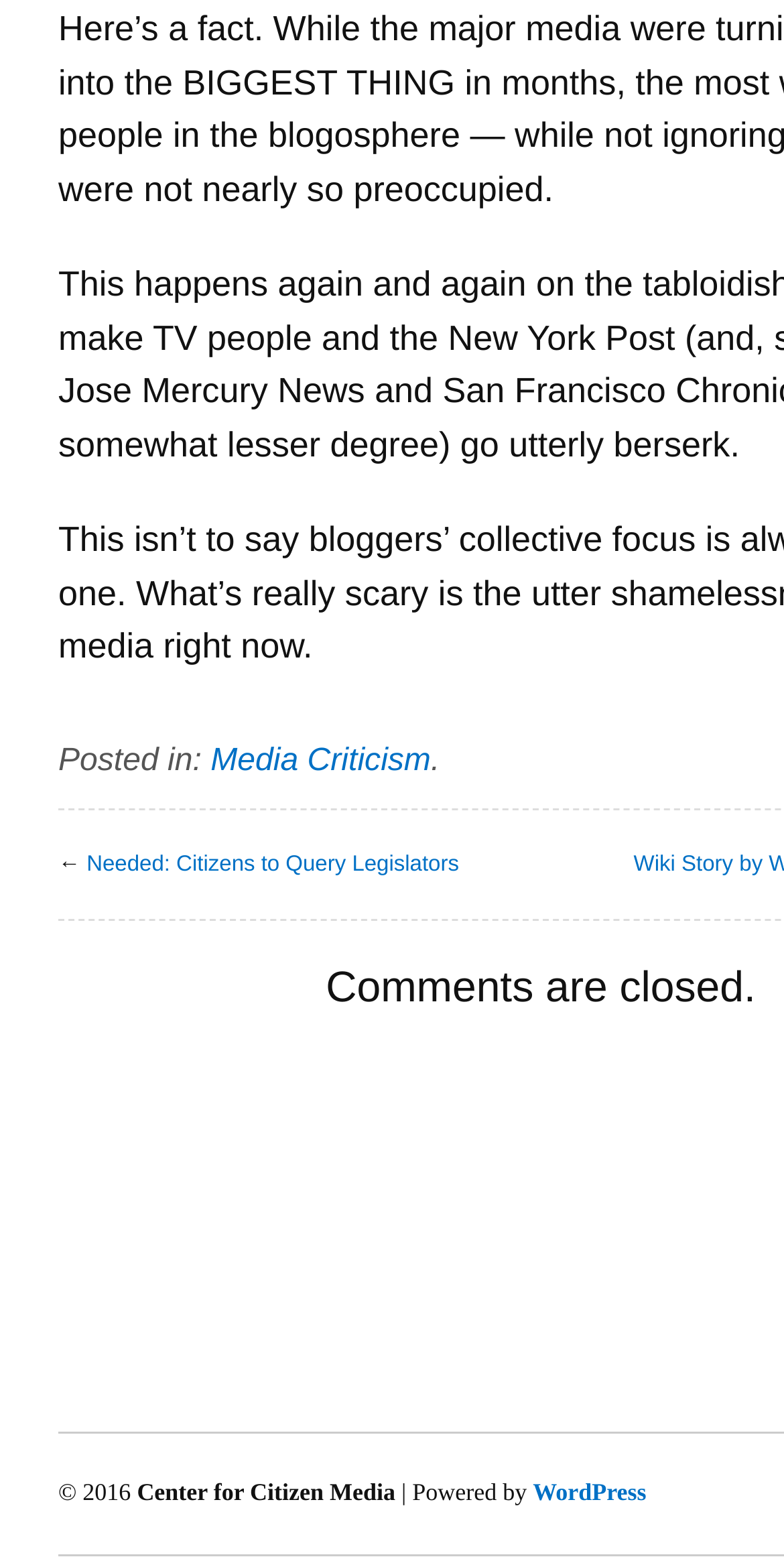Refer to the image and provide an in-depth answer to the question: 
What is the year of copyright?

The year of copyright can be determined by looking at the text '© 2016' which is located at the bottom of the page.